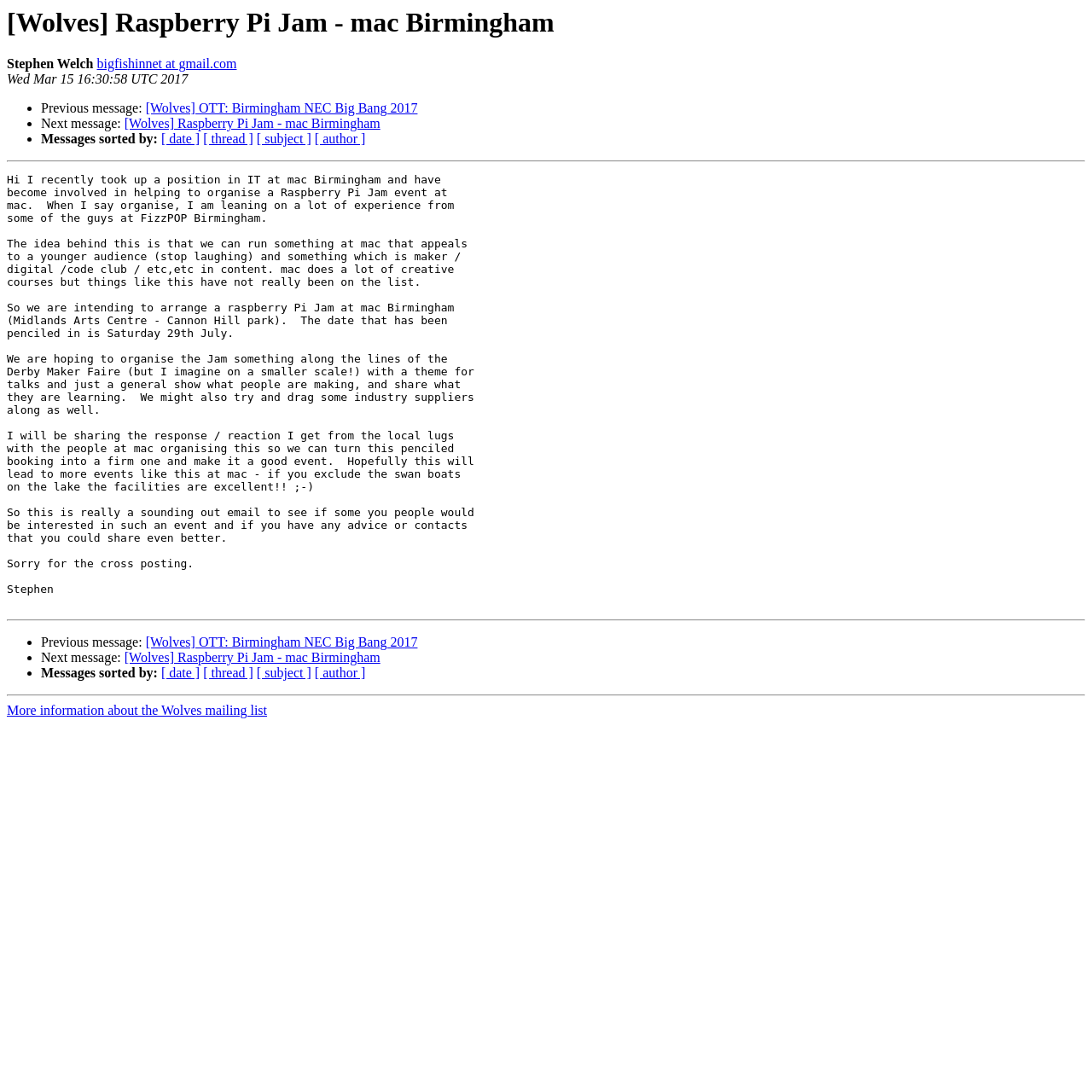Find the bounding box coordinates of the clickable area required to complete the following action: "View the next message".

[0.114, 0.107, 0.348, 0.12]